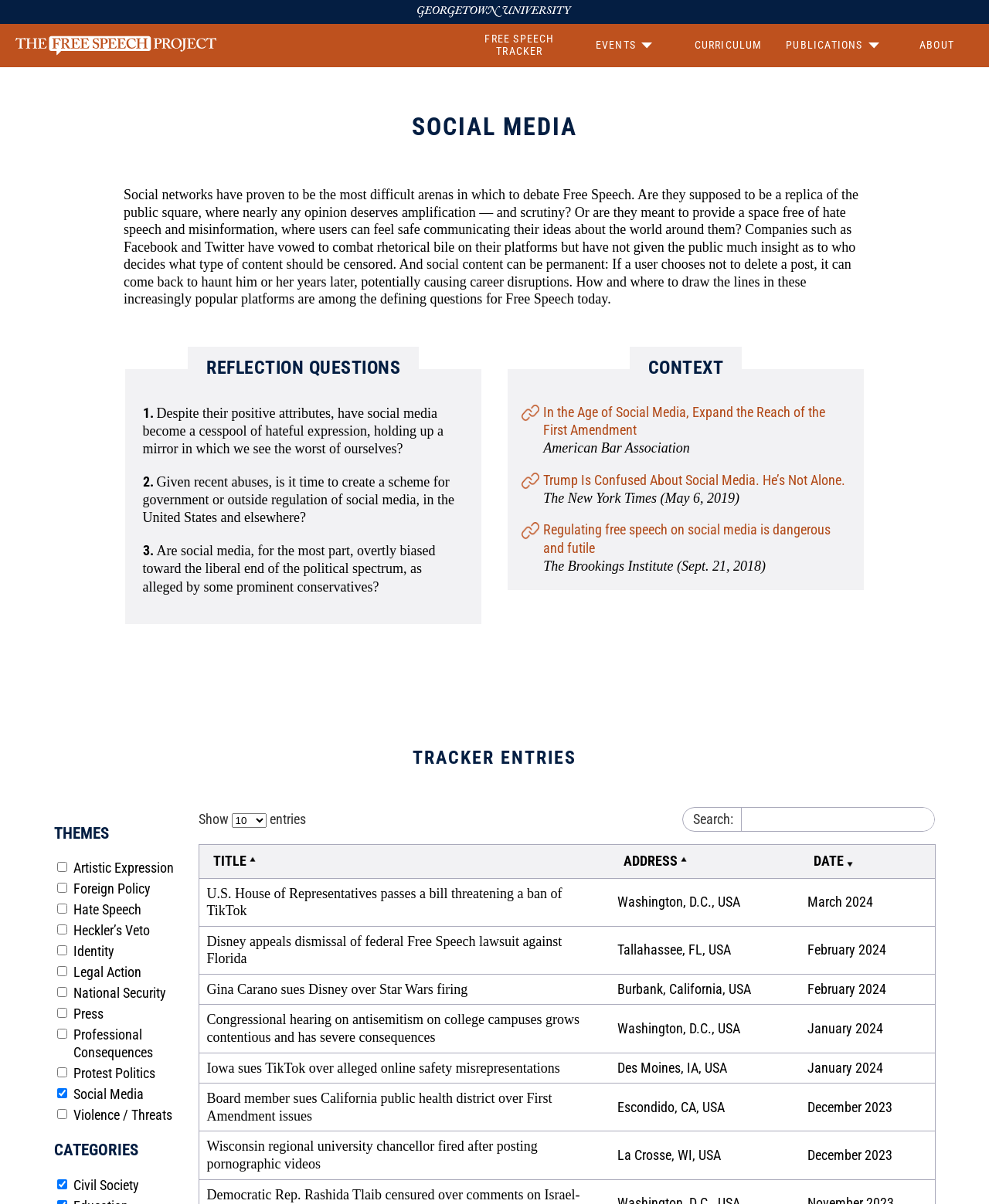Indicate the bounding box coordinates of the element that must be clicked to execute the instruction: "Click on the 'U.S. House of Representatives passes a bill threatening a ban of TikTok' link". The coordinates should be given as four float numbers between 0 and 1, i.e., [left, top, right, bottom].

[0.209, 0.735, 0.568, 0.763]